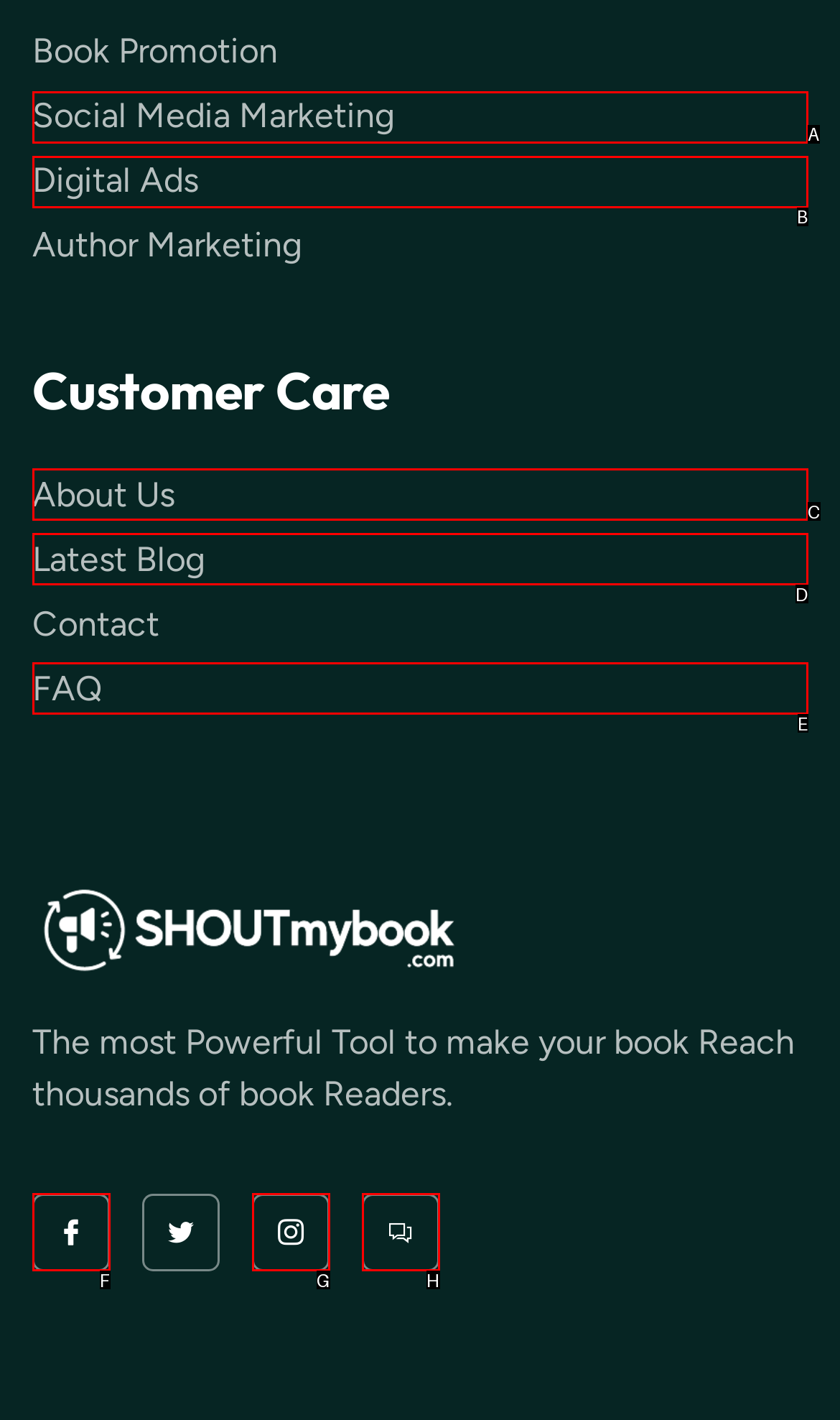Match the HTML element to the description: Social Media Marketing. Answer with the letter of the correct option from the provided choices.

A